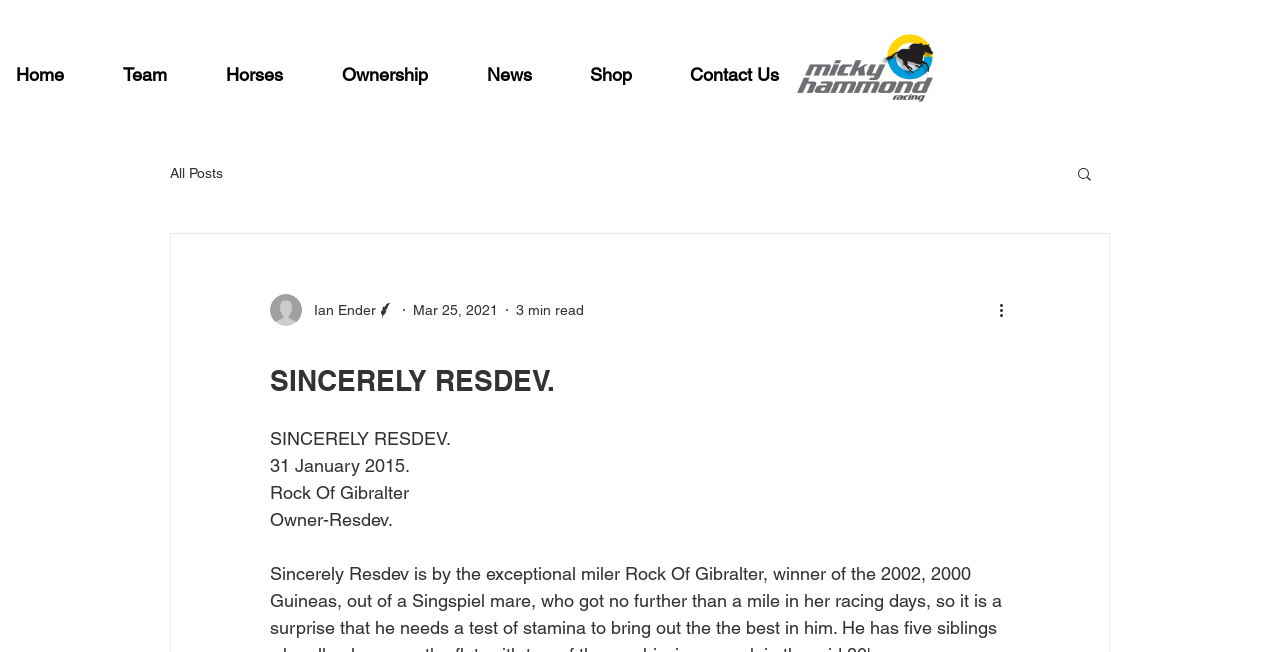What is the name of the owner mentioned on the webpage?
Look at the image and provide a detailed response to the question.

I found the answer by looking at the static text elements on the webpage, specifically the one that says 'Owner-Resdev.' which is located at [0.211, 0.781, 0.307, 0.813]. This text is likely to be the name of the owner mentioned on the webpage.